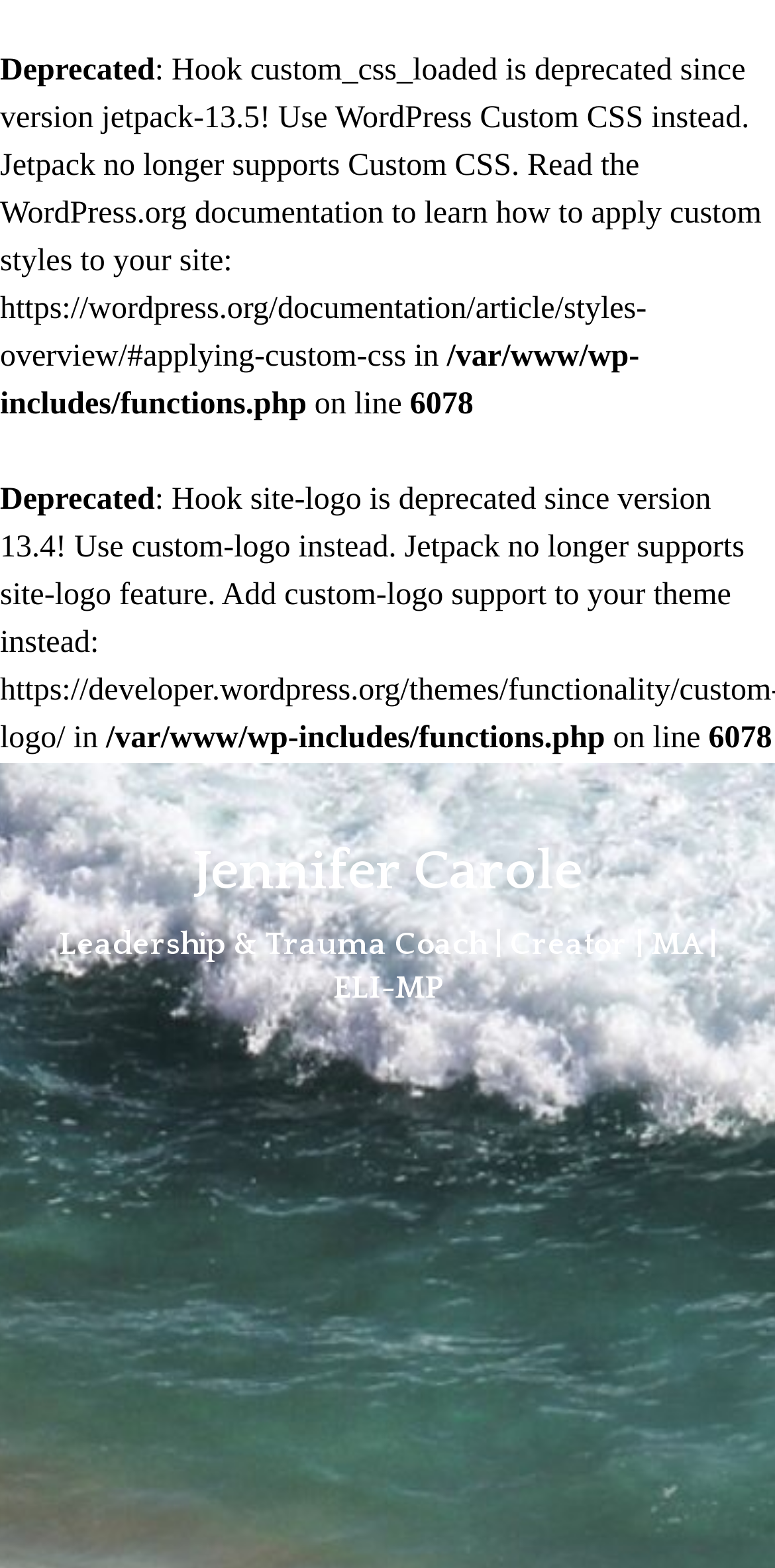Could you please study the image and provide a detailed answer to the question:
What is the name of the person mentioned?

The name of the person mentioned is Jennifer Carole, who is a Leadership & Trauma Coach, Creator, MA, and ELI-MP.